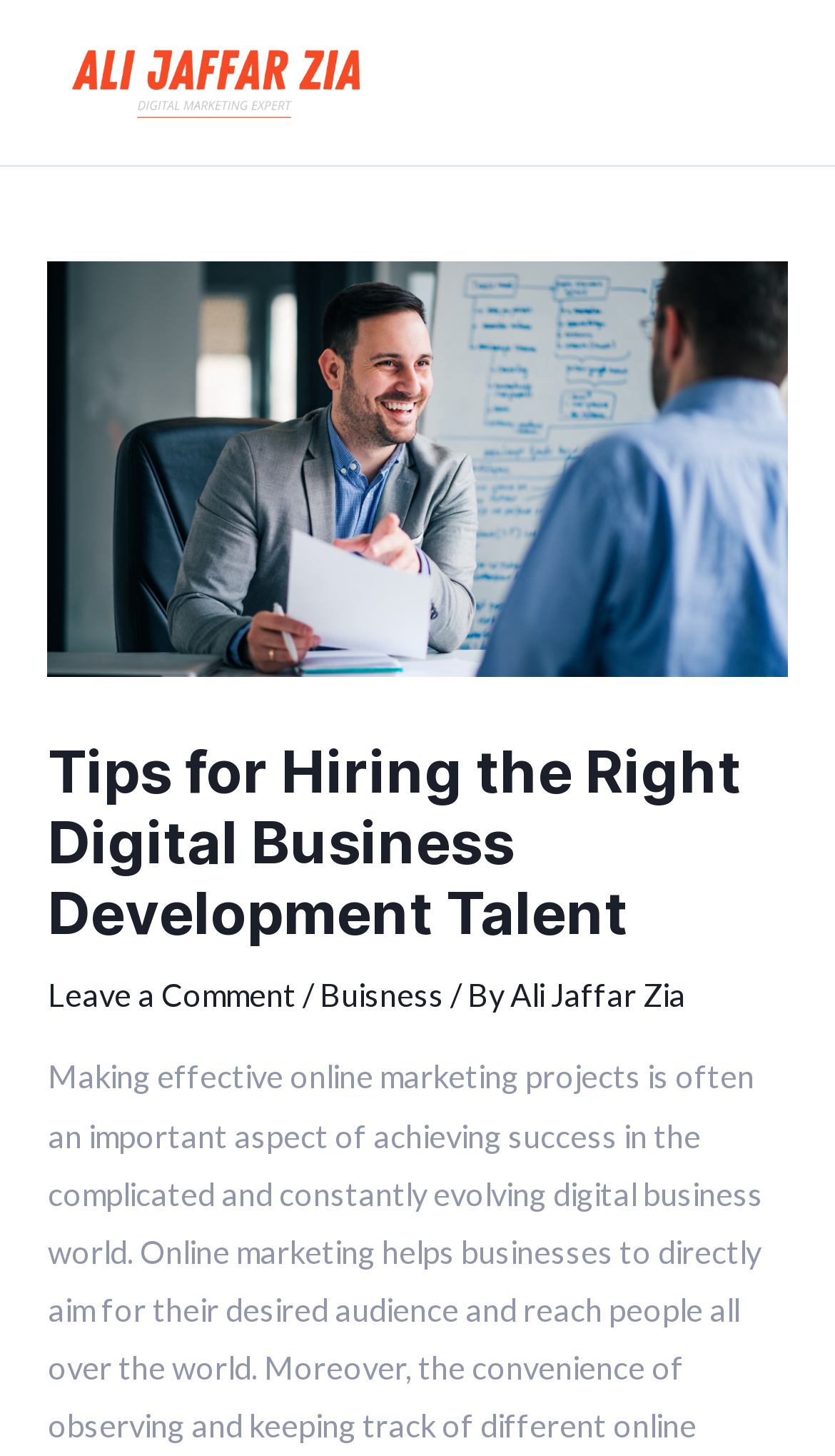Extract the top-level heading from the webpage and provide its text.

Tips for Hiring the Right Digital Business Development Talent